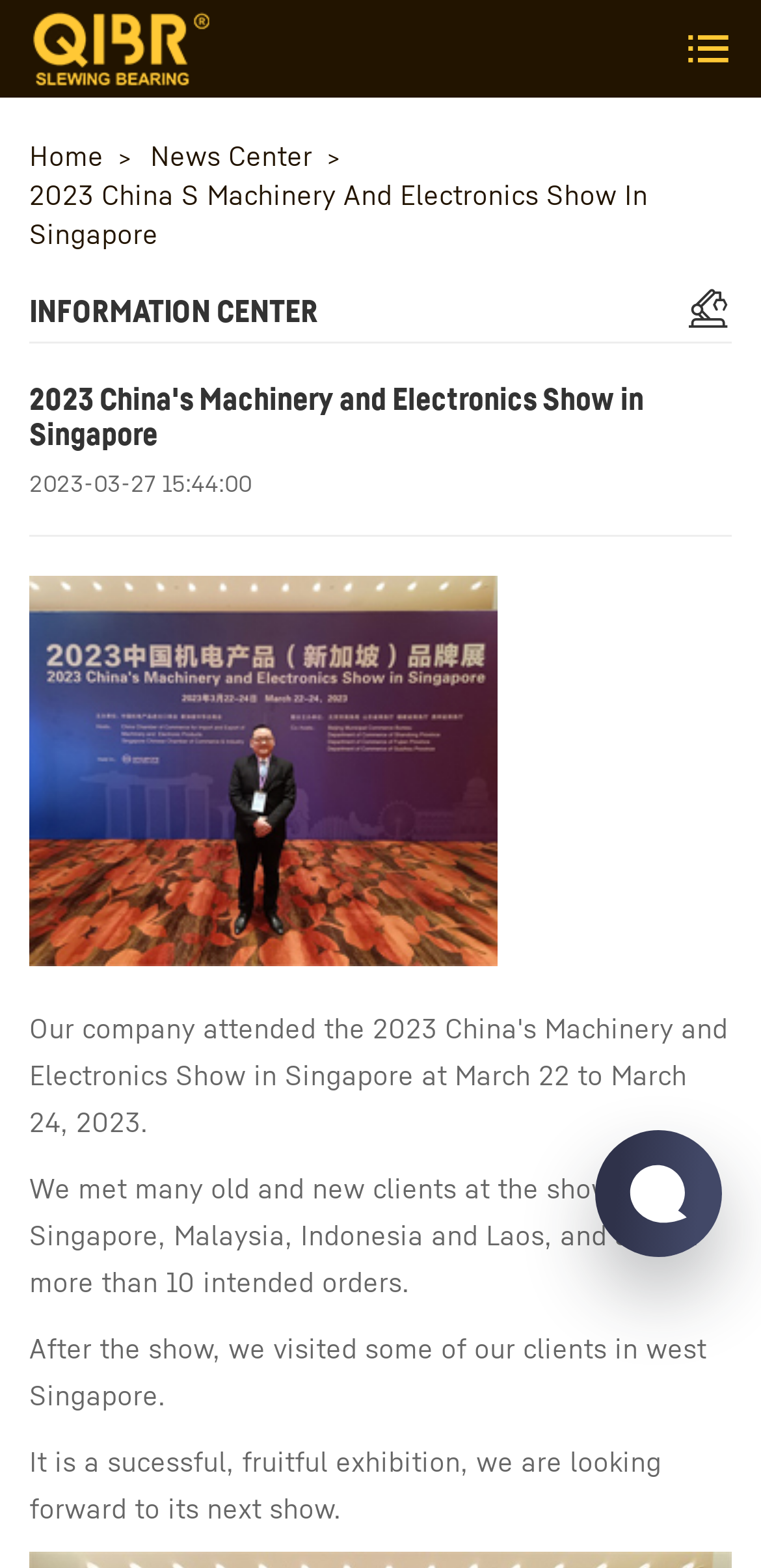Utilize the details in the image to thoroughly answer the following question: What is the tone of the webpage?

I inferred this answer by reading the StaticText 'It is a sucessful, fruitful exhibition, we are looking forward to its next show.' which suggests that the author is happy and satisfied with the exhibition, hence the tone is positive.